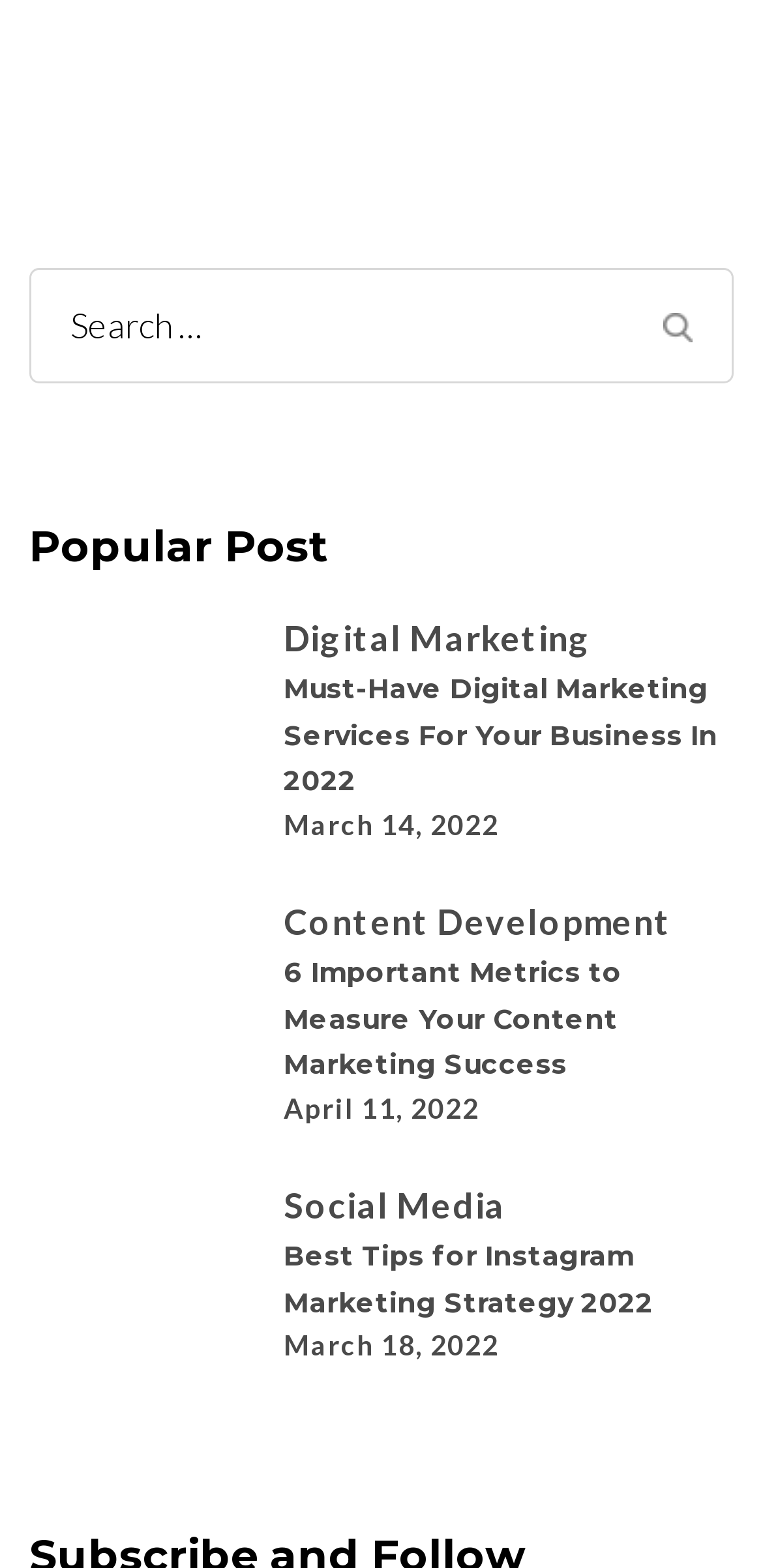Using a single word or phrase, answer the following question: 
What is the topic of the first post?

Digital Marketing